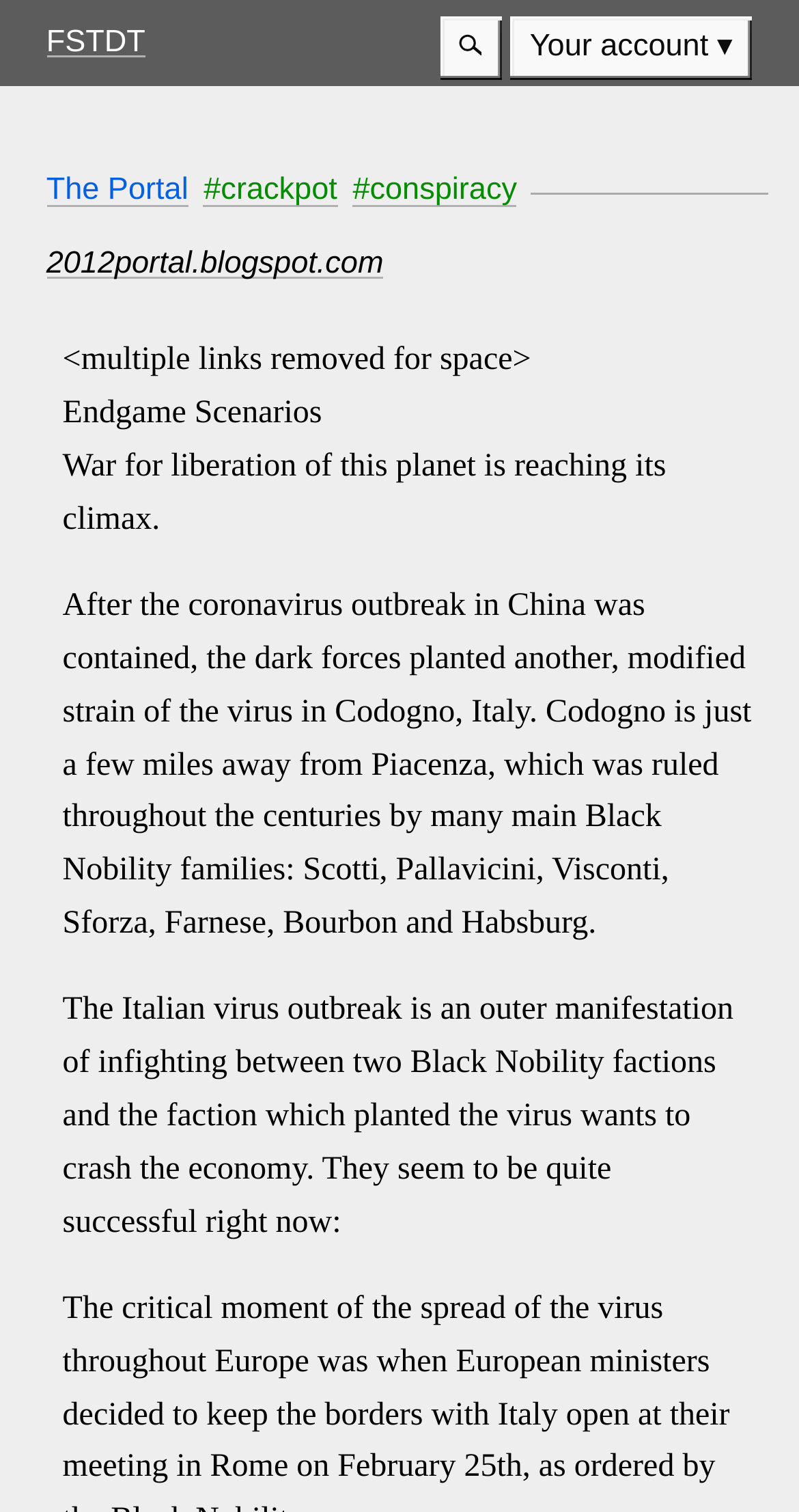What is the purpose of the button with an image?
Refer to the image and provide a one-word or short phrase answer.

Search